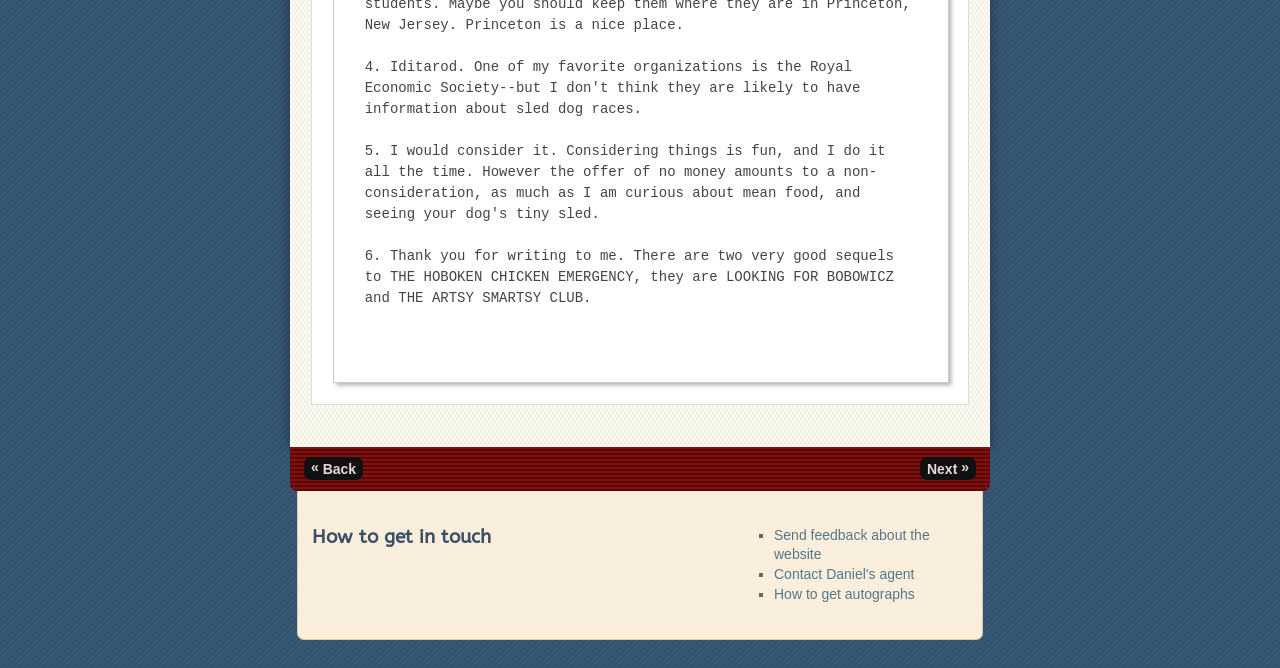How many ways are there to get in touch? Using the information from the screenshot, answer with a single word or phrase.

Three